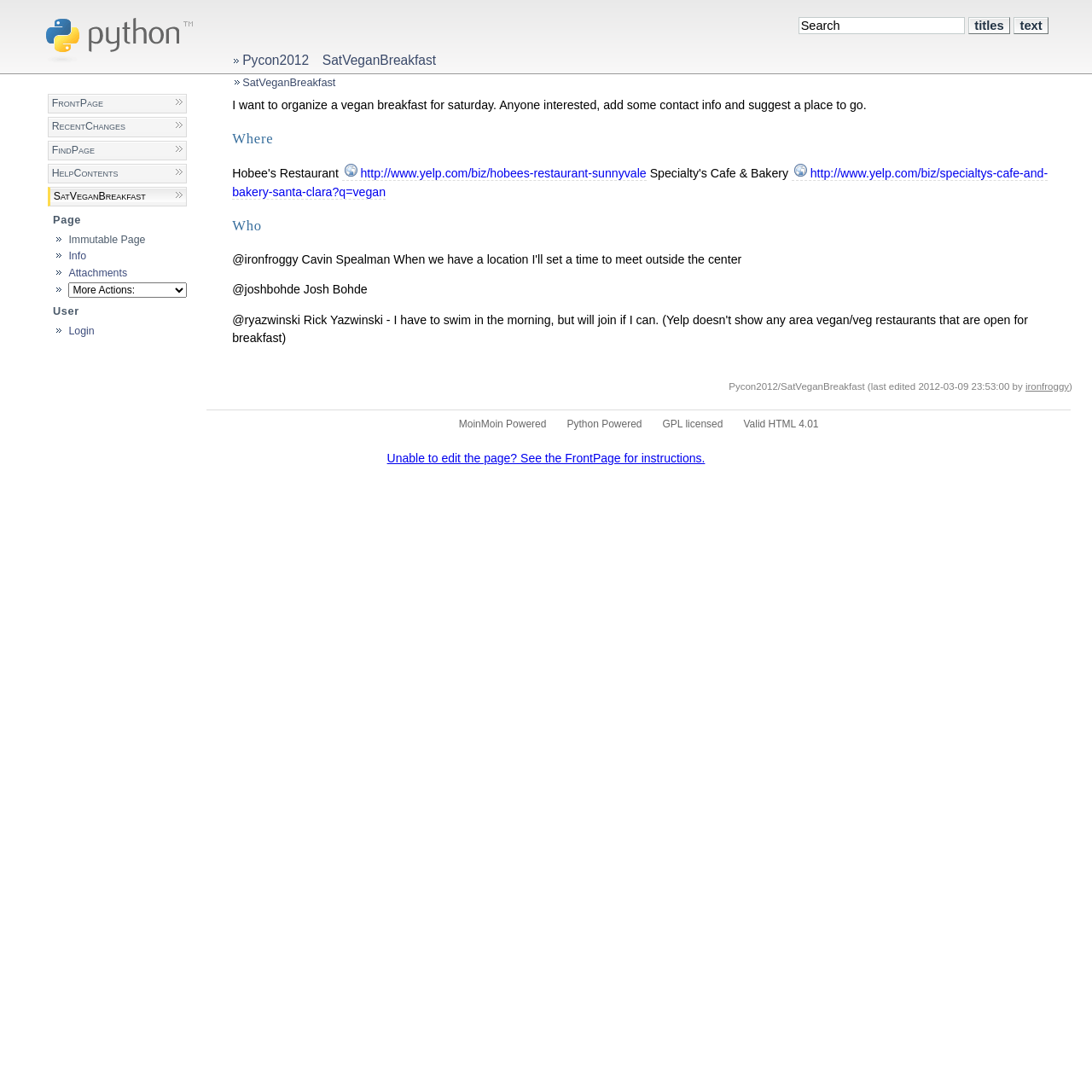What is the purpose of the page?
Refer to the image and answer the question using a single word or phrase.

Organize vegan breakfast